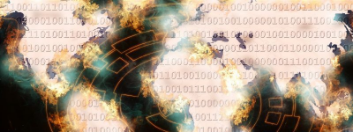Based on the image, provide a detailed response to the question:
What is the purpose of the imagery?

The visual representation underscores the importance of awareness in cybersecurity, which is outlined in initiatives influenced by governmental strategies and collaborative efforts against emerging threats.